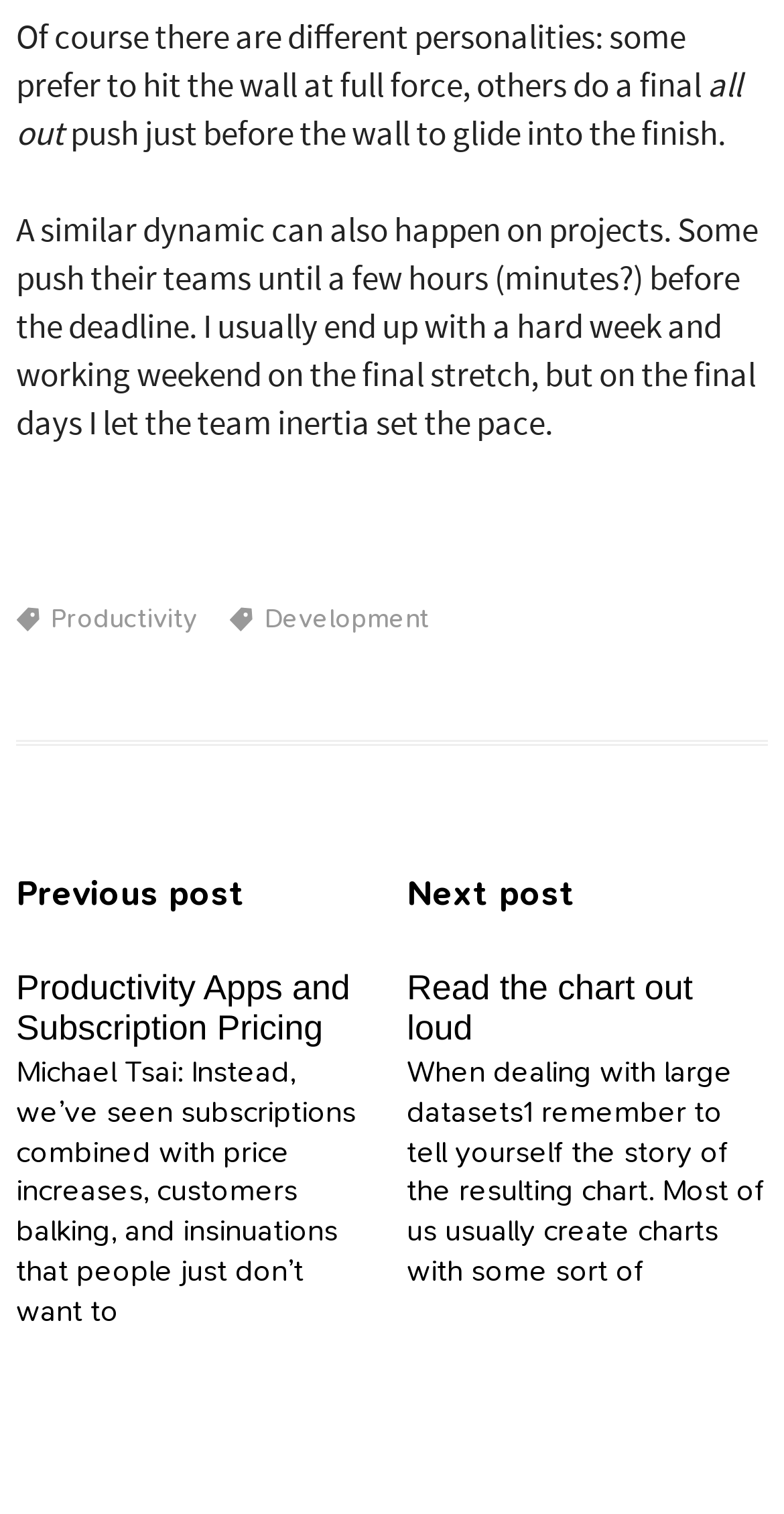Locate the UI element described as follows: "Productivity". Return the bounding box coordinates as four float numbers between 0 and 1 in the order [left, top, right, bottom].

[0.021, 0.398, 0.252, 0.418]